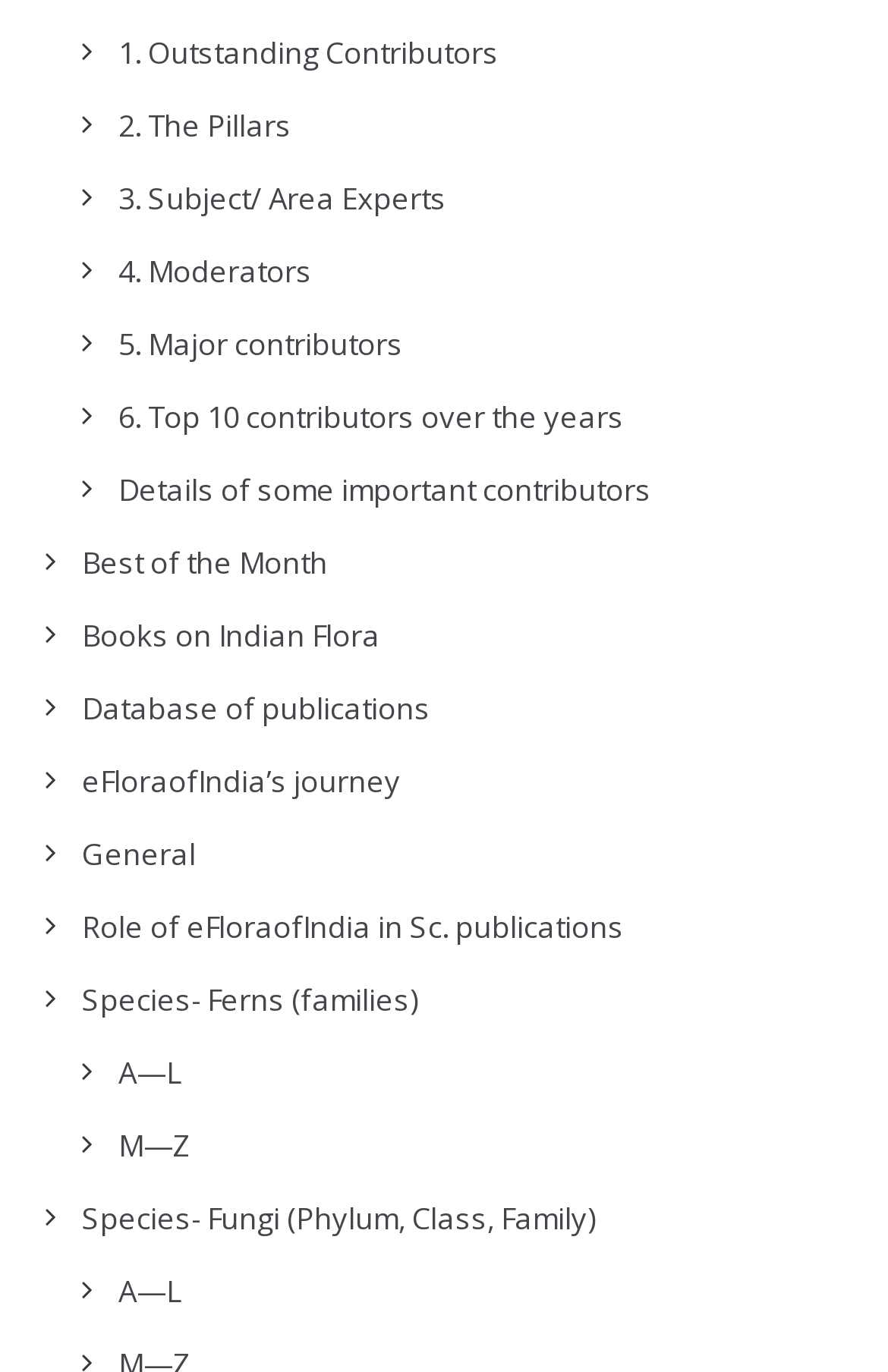Extract the bounding box coordinates for the described element: "eFloraofIndia’s journey". The coordinates should be represented as four float numbers between 0 and 1: [left, top, right, bottom].

[0.092, 0.553, 0.451, 0.583]